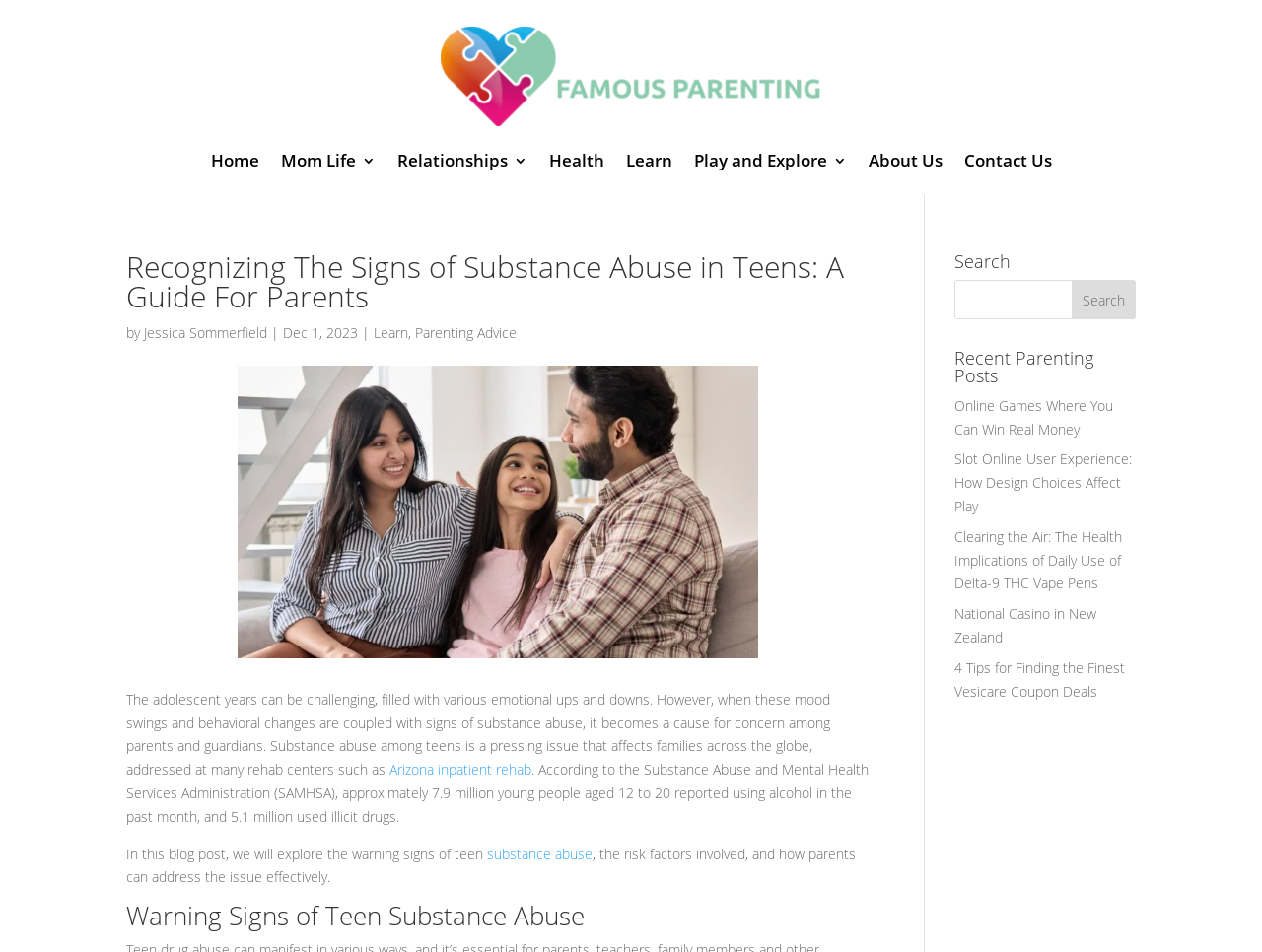Respond to the question below with a single word or phrase:
What is the topic of the article?

Substance abuse in teens